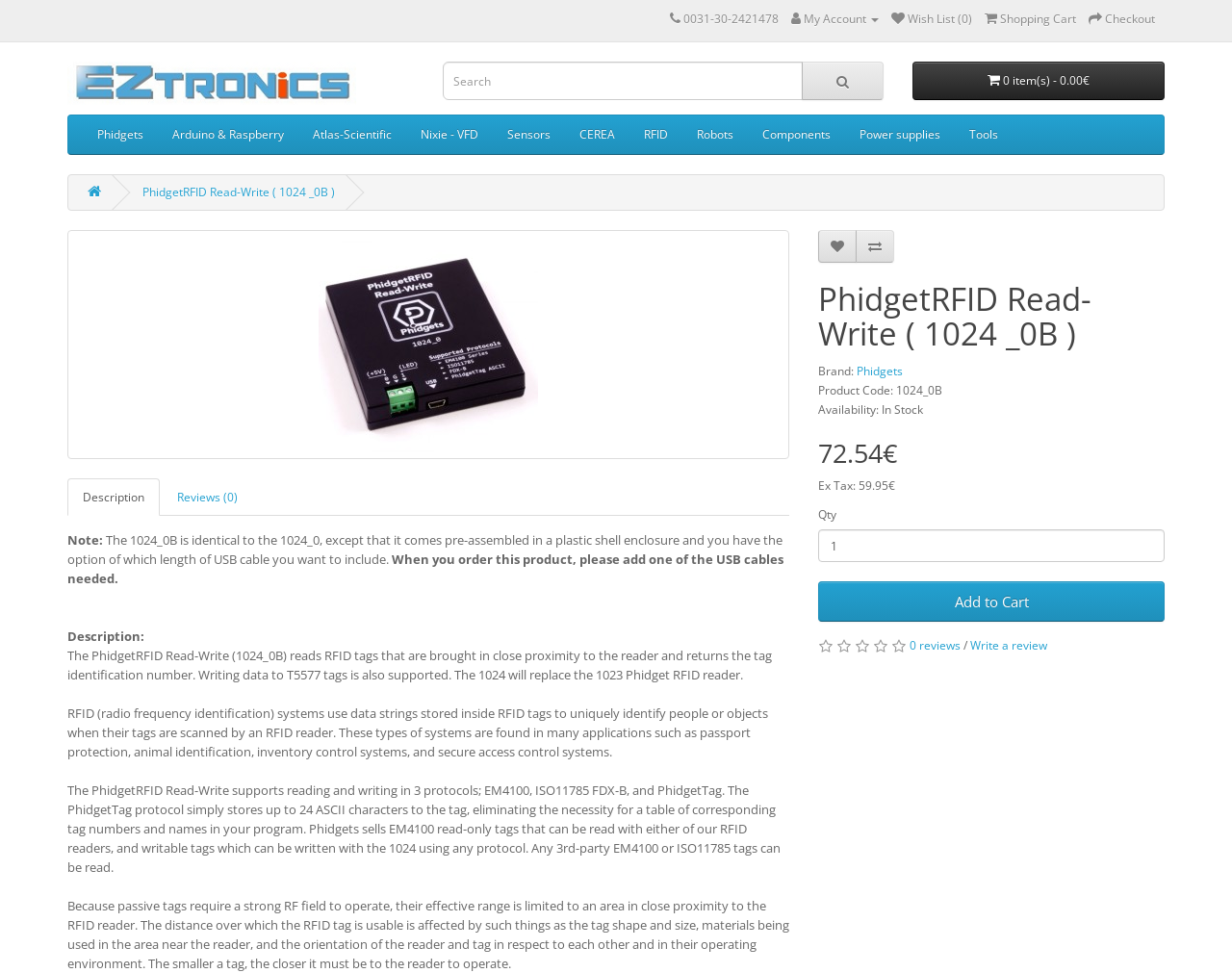What is the availability of the product?
Answer the question with a single word or phrase, referring to the image.

In Stock